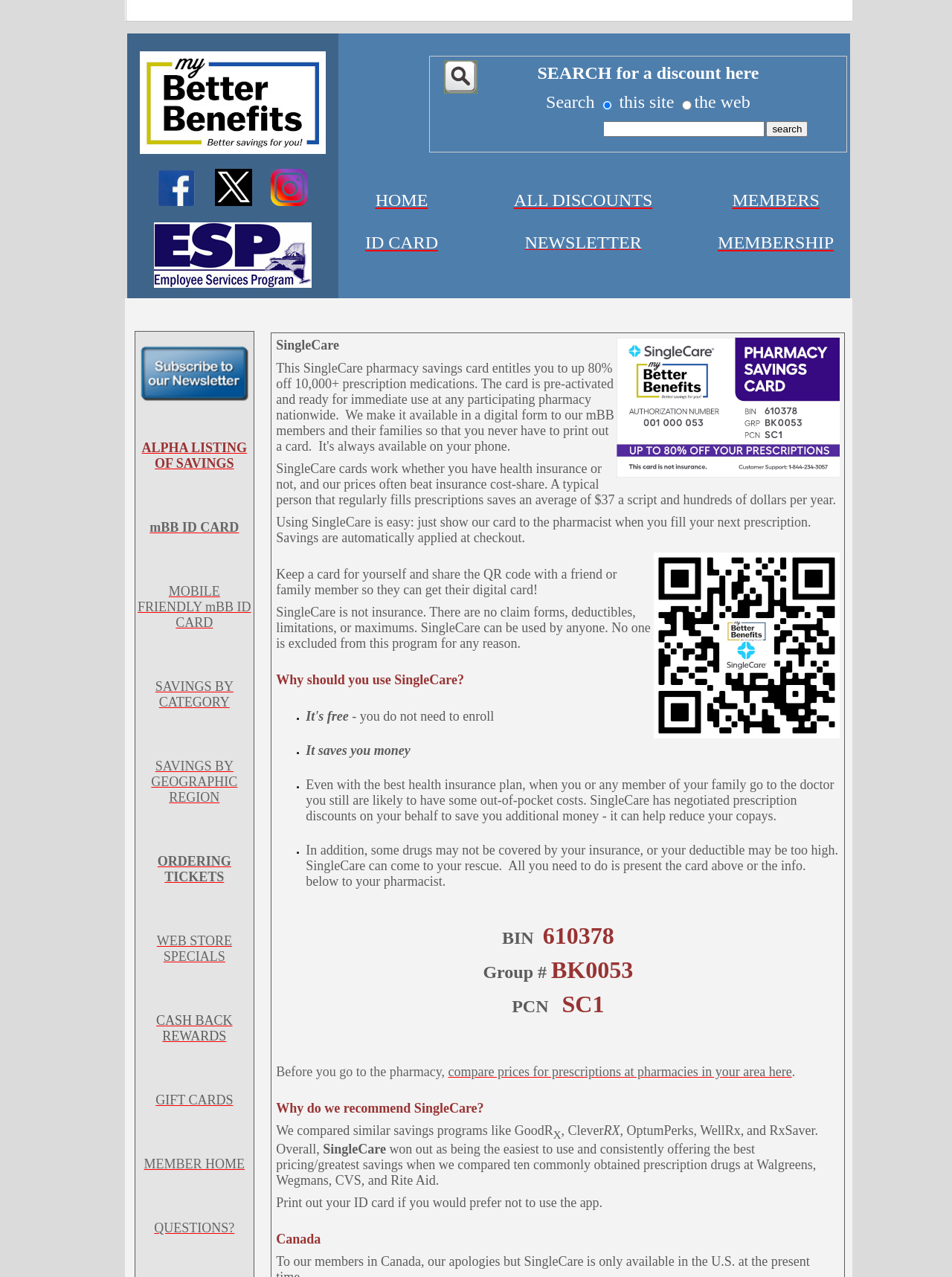Please find the bounding box for the UI element described by: "Google Play".

None